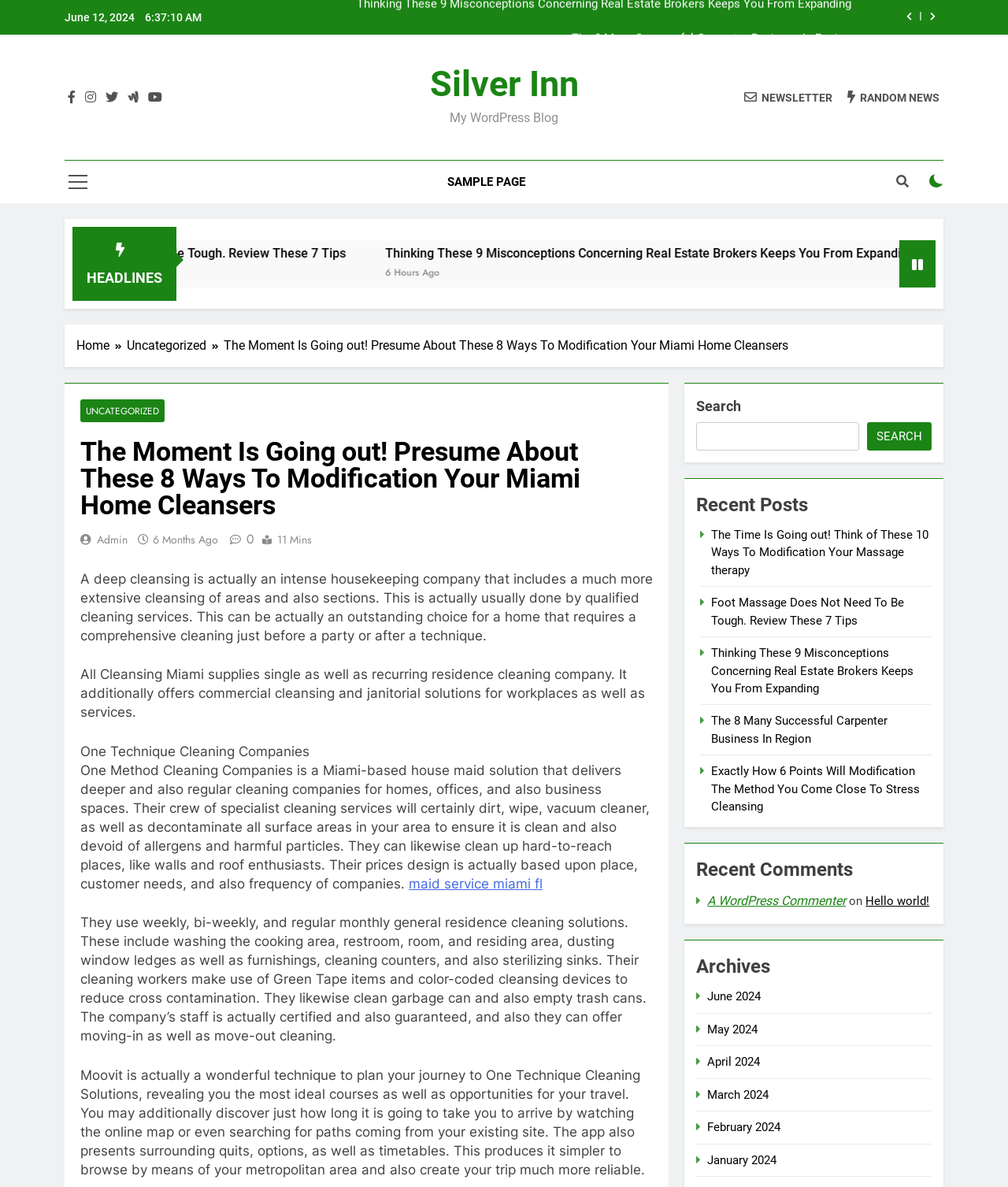Identify the bounding box coordinates of the specific part of the webpage to click to complete this instruction: "Read recent posts".

[0.691, 0.413, 0.924, 0.437]